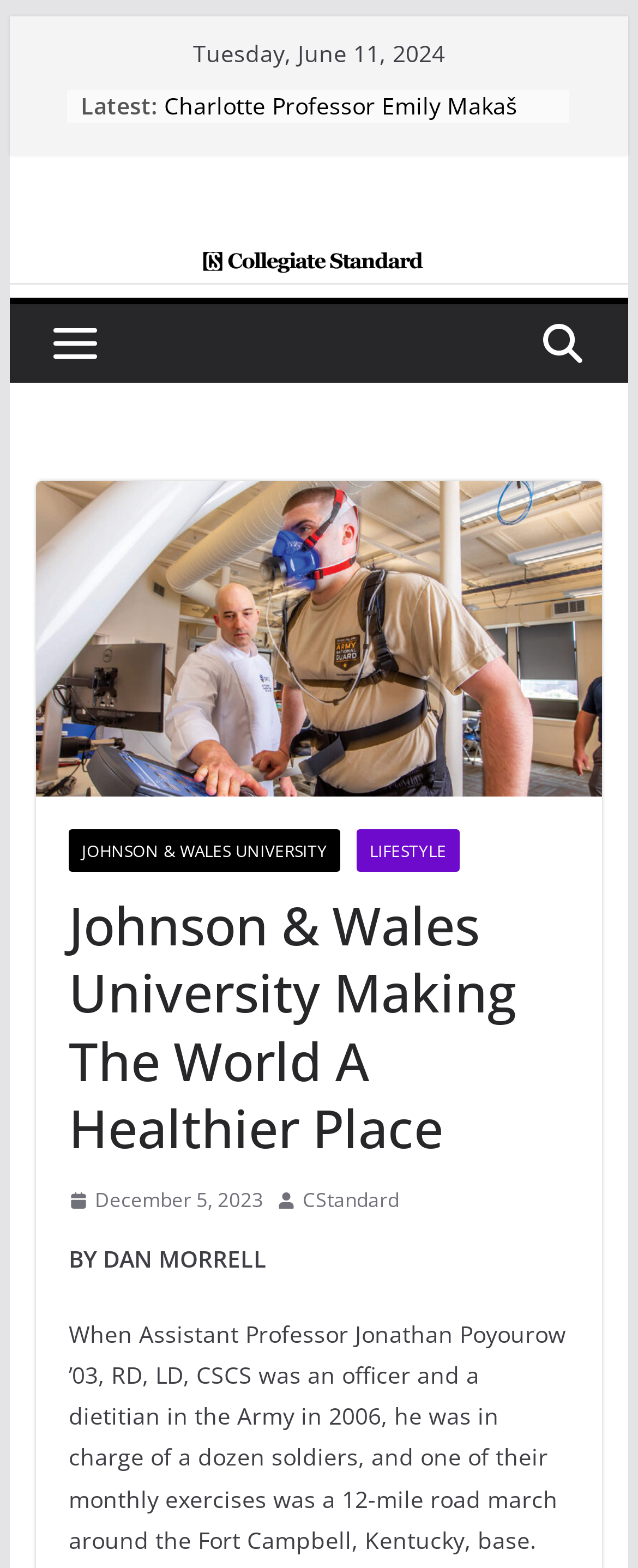What is the category of the article?
Using the information from the image, provide a comprehensive answer to the question.

I found the category of the article by looking at the link element with the text 'LIFESTYLE' which has a bounding box coordinate of [0.559, 0.528, 0.72, 0.556].